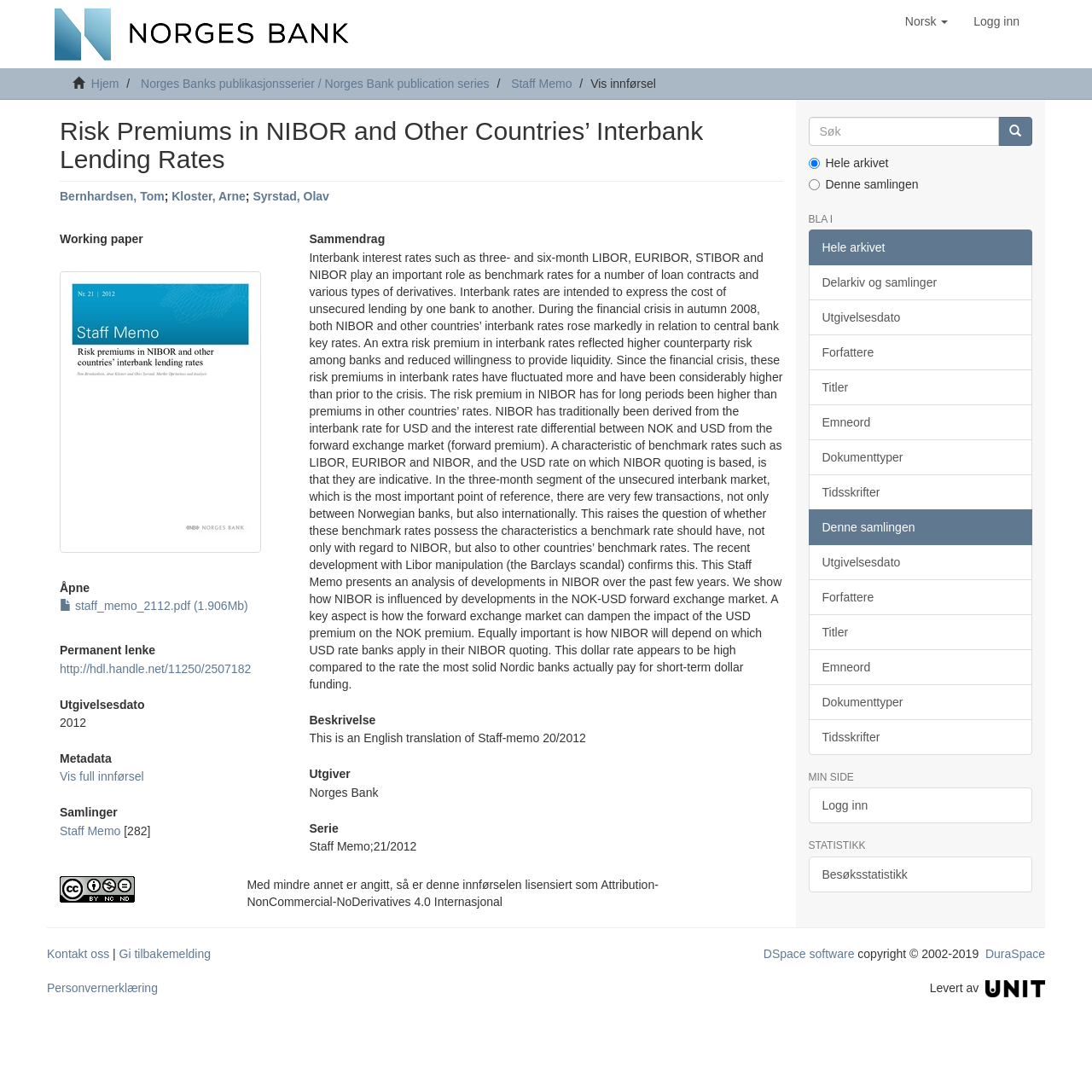Identify the bounding box coordinates of the HTML element based on this description: "parent_node: Levert av title="Unit"".

[0.902, 0.898, 0.957, 0.911]